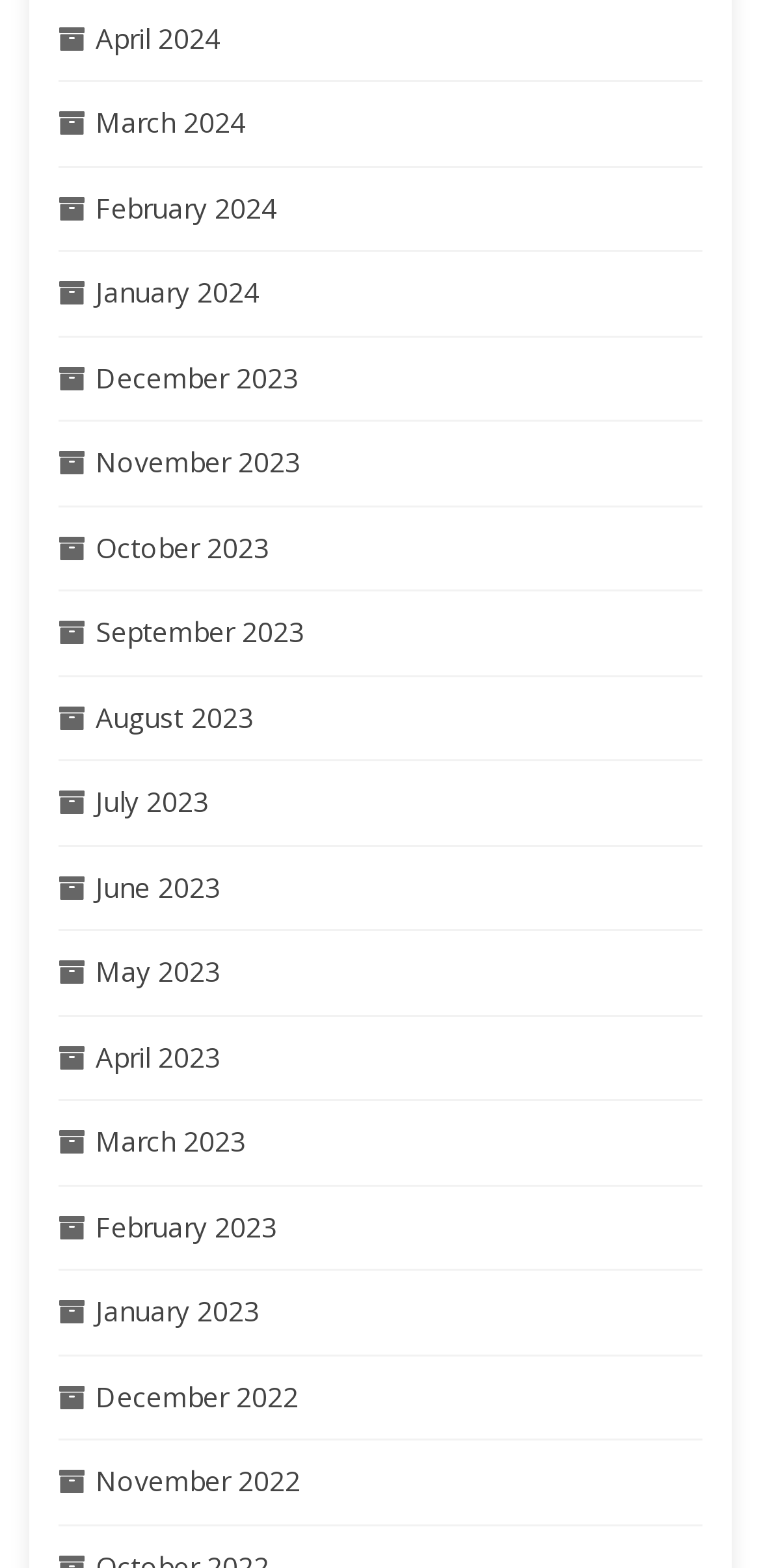Locate the bounding box coordinates of the element to click to perform the following action: 'browse February 2024'. The coordinates should be given as four float values between 0 and 1, in the form of [left, top, right, bottom].

[0.126, 0.12, 0.364, 0.144]